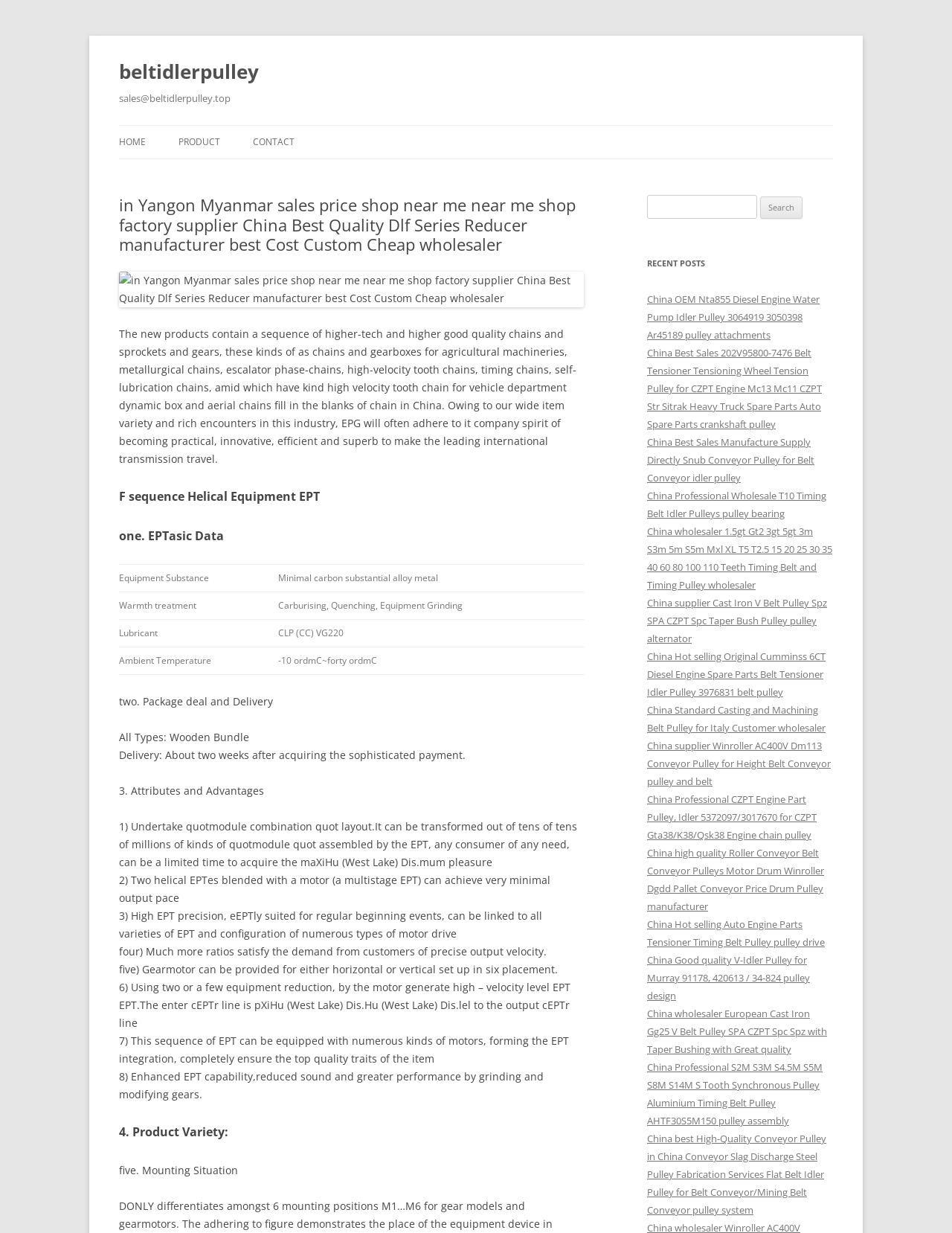Please give the bounding box coordinates of the area that should be clicked to fulfill the following instruction: "Click on the HOME link". The coordinates should be in the format of four float numbers from 0 to 1, i.e., [left, top, right, bottom].

[0.125, 0.102, 0.153, 0.129]